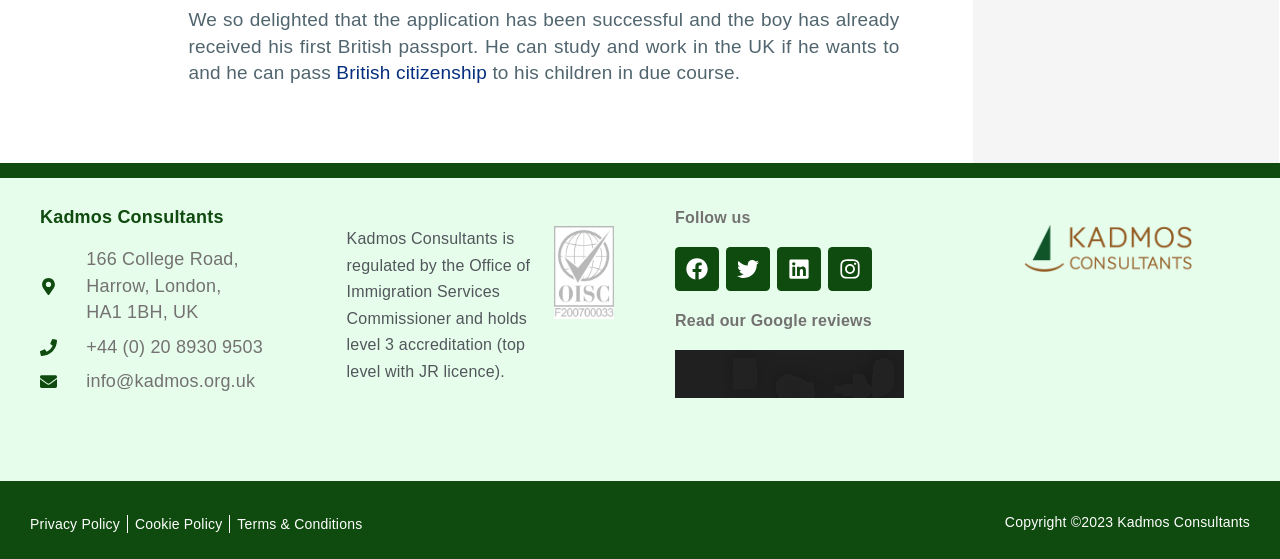What is the accreditation level of Kadmos Consultants?
Using the visual information from the image, give a one-word or short-phrase answer.

Level 3